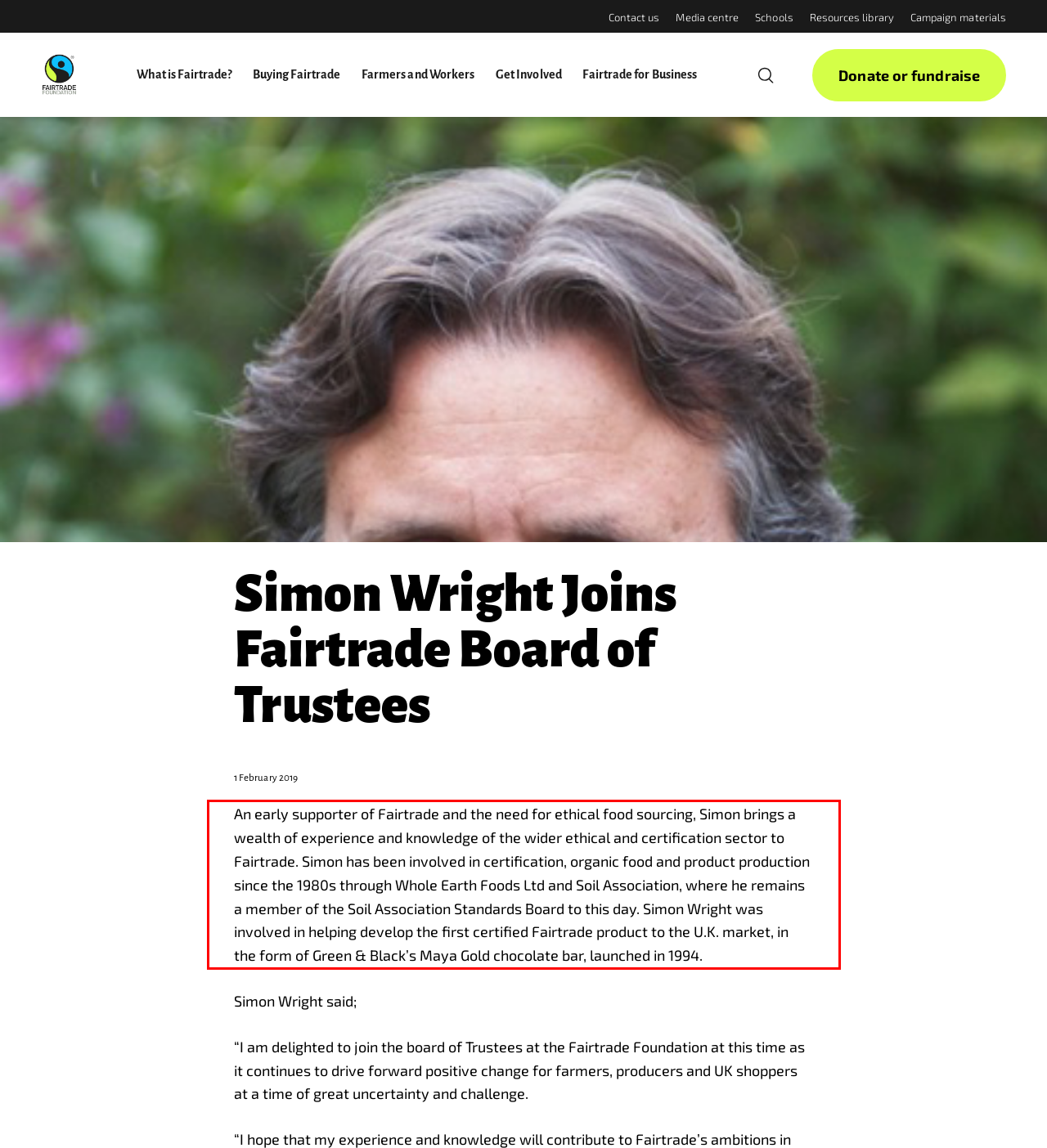Examine the webpage screenshot and use OCR to recognize and output the text within the red bounding box.

An early supporter of Fairtrade and the need for ethical food sourcing, Simon brings a wealth of experience and knowledge of the wider ethical and certification sector to Fairtrade. Simon has been involved in certification, organic food and product production since the 1980s through Whole Earth Foods Ltd and Soil Association, where he remains a member of the Soil Association Standards Board to this day. Simon Wright was involved in helping develop the first certified Fairtrade product to the U.K. market, in the form of Green & Black’s Maya Gold chocolate bar, launched in 1994.